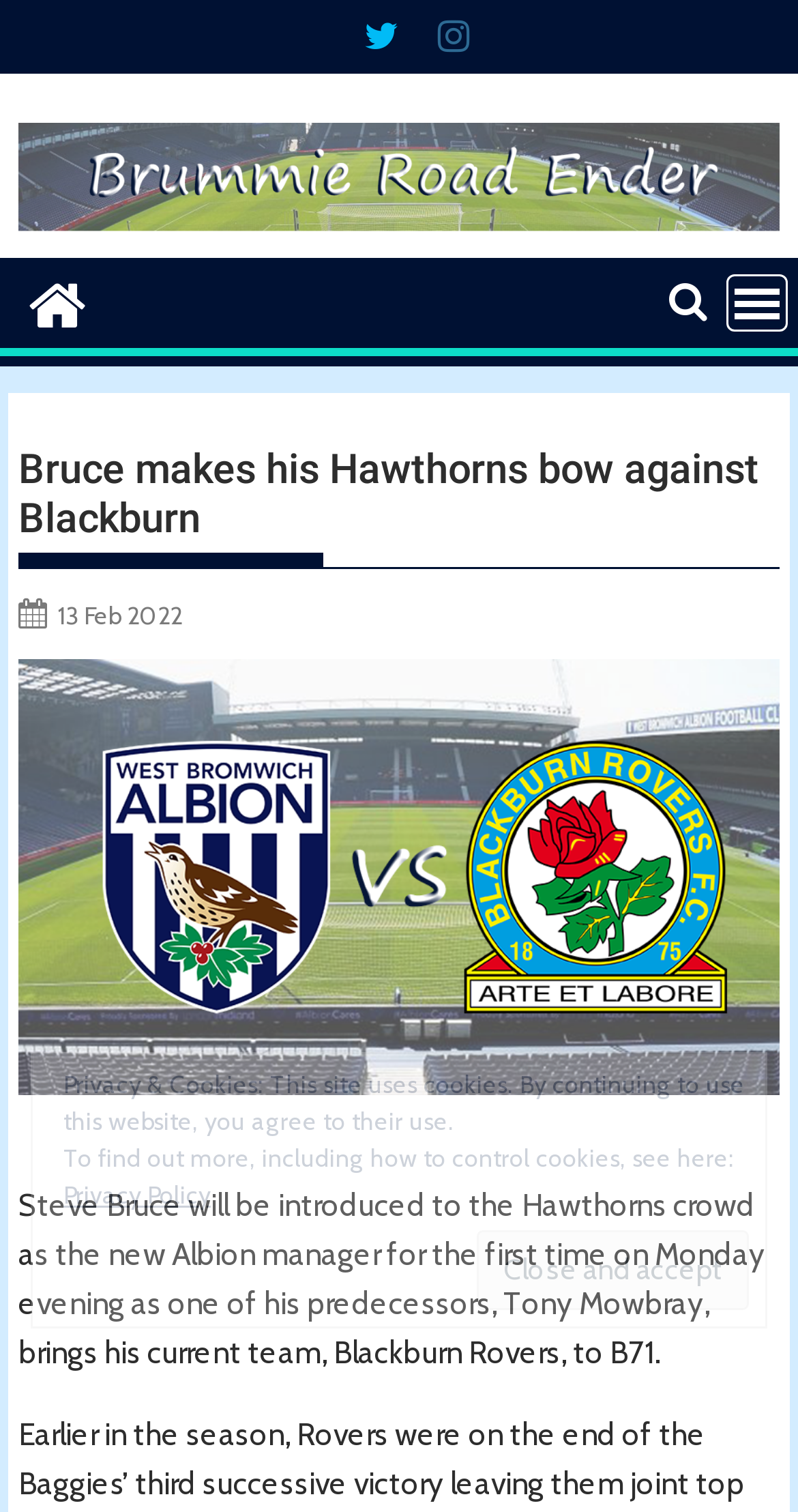Offer a detailed explanation of the webpage layout and contents.

The webpage appears to be a news article or blog post about Steve Bruce, the new manager of Albion, and his upcoming introduction to the Hawthorns crowd. 

At the top of the page, there are several icons, including a share icon, a search icon, and a menu icon, which is located at the top right corner. 

Below the icons, the title "Bruce makes his Hawthorns bow against Blackburn" is prominently displayed, followed by the date "13 Feb 2022" in a smaller font. 

To the right of the title, there is an image that takes up a significant portion of the page. 

The main content of the article is a paragraph of text that describes Steve Bruce's introduction to the Hawthorns crowd and his predecessor Tony Mowbray's visit with his current team, Blackburn Rovers. This text is located below the image and title.